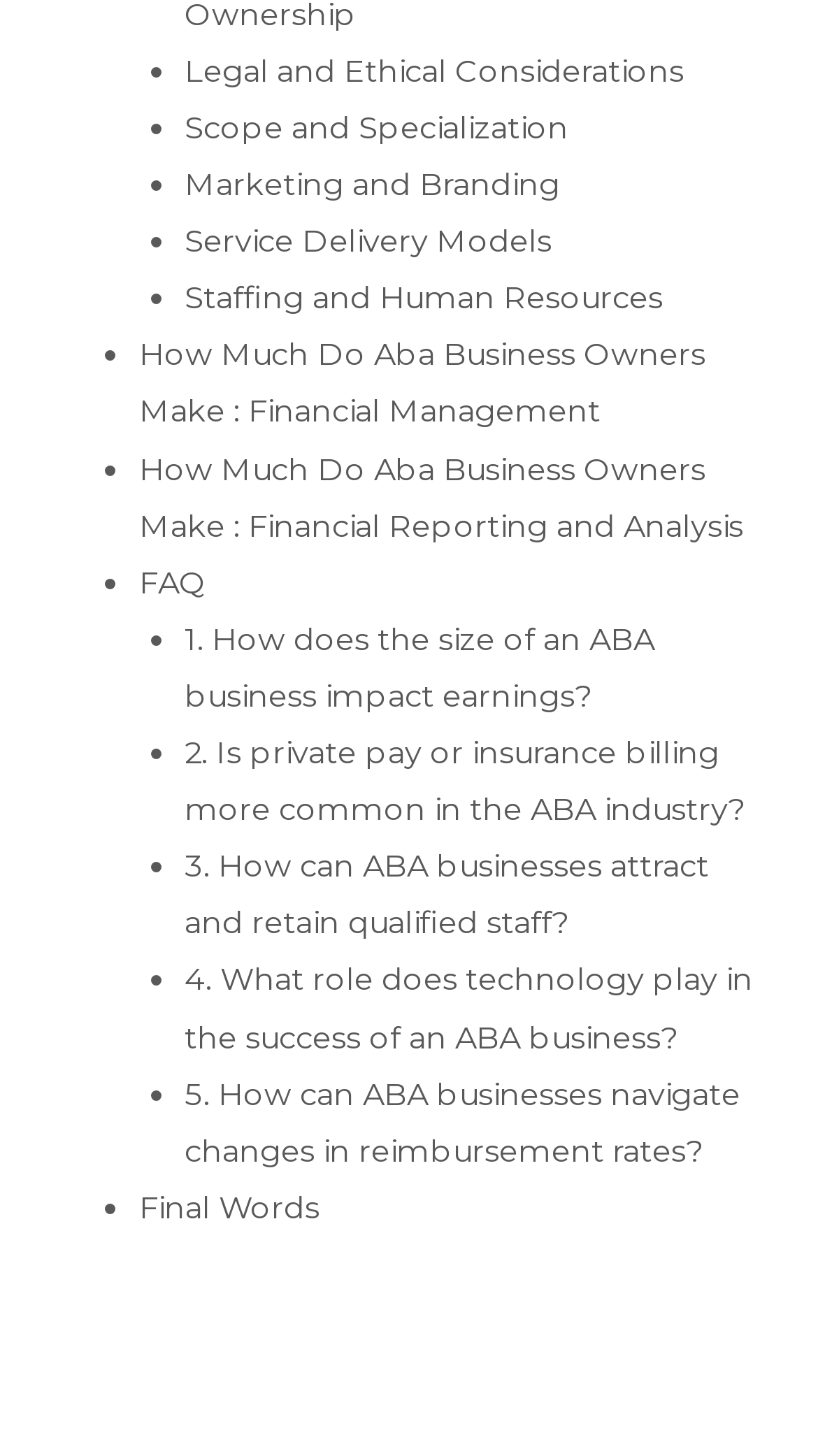Please identify the bounding box coordinates of the clickable area that will fulfill the following instruction: "Explore 1. How does the size of an ABA business impact earnings?". The coordinates should be in the format of four float numbers between 0 and 1, i.e., [left, top, right, bottom].

[0.226, 0.426, 0.8, 0.491]